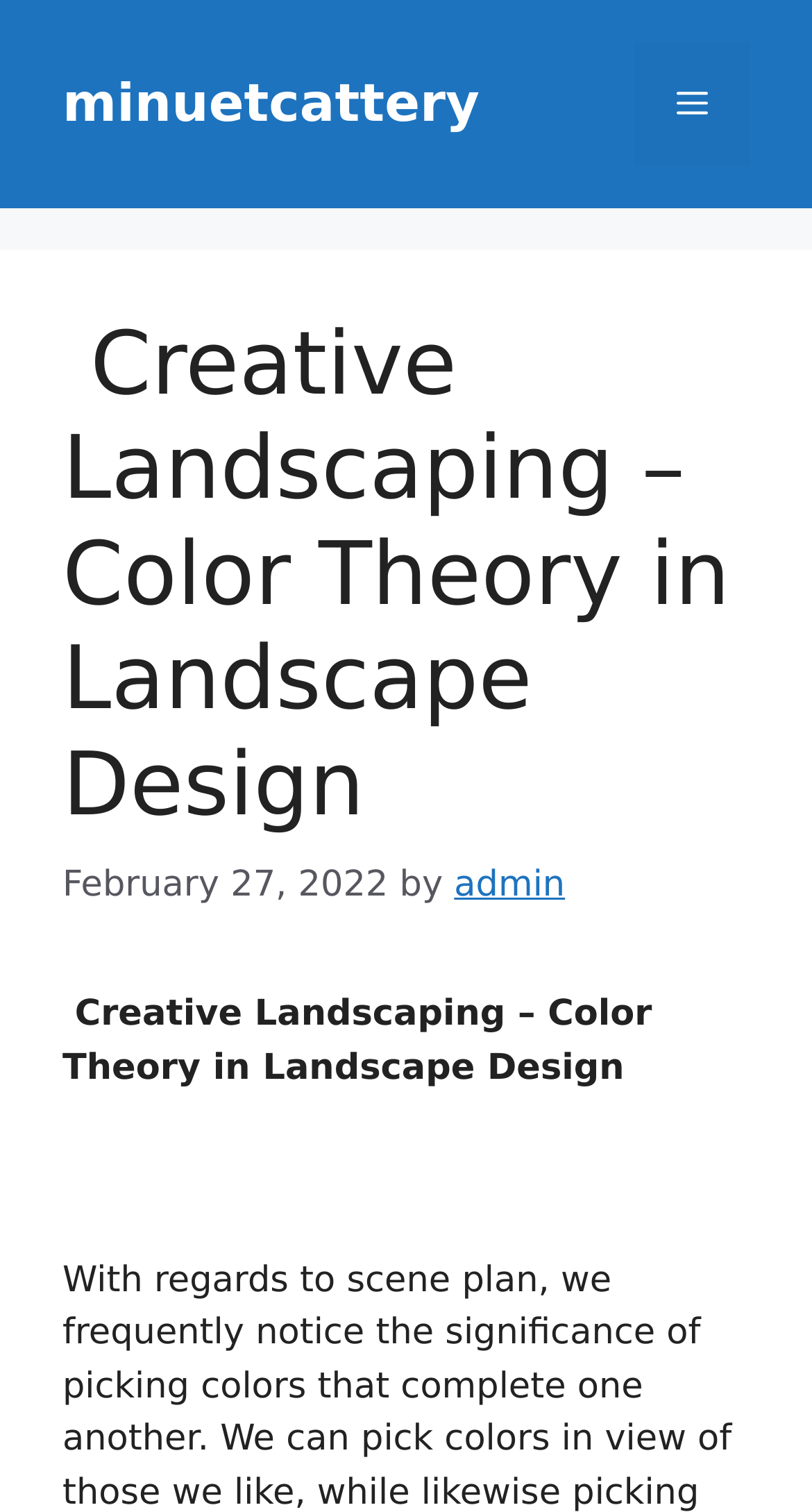Is the menu expanded?
Look at the image and respond with a one-word or short-phrase answer.

No